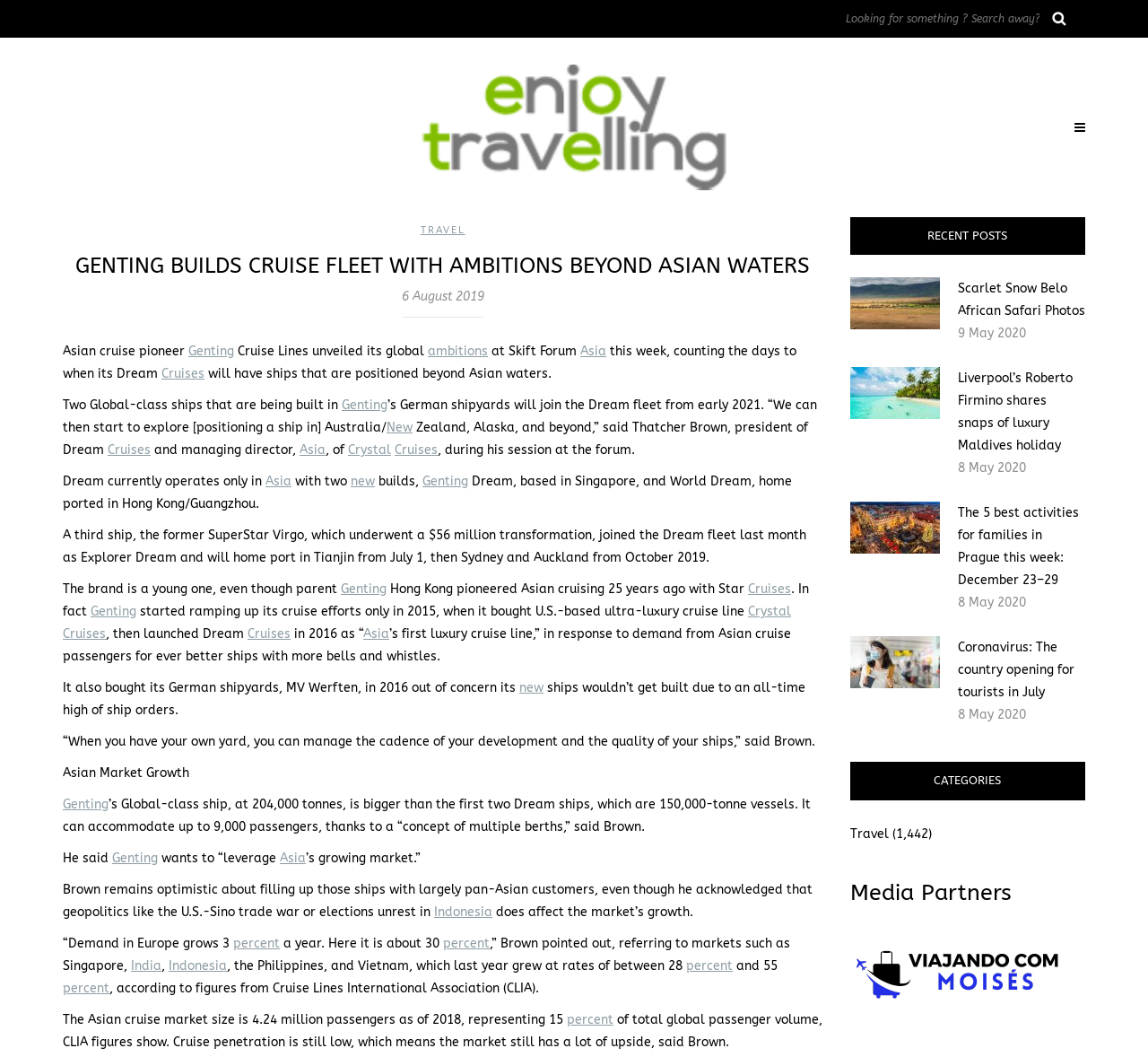What is the name of the ship that underwent a $56 million transformation?
Please give a detailed answer to the question using the information shown in the image.

The webpage states that the former SuperStar Virgo underwent a $56 million transformation and joined the Dream fleet as Explorer Dream, as mentioned in the sentence 'A third ship, the former SuperStar Virgo, which underwent a $56 million transformation, joined the Dream fleet last month as Explorer Dream and will home port in Tianjin from July 1, then Sydney and Auckland from October 2019'.